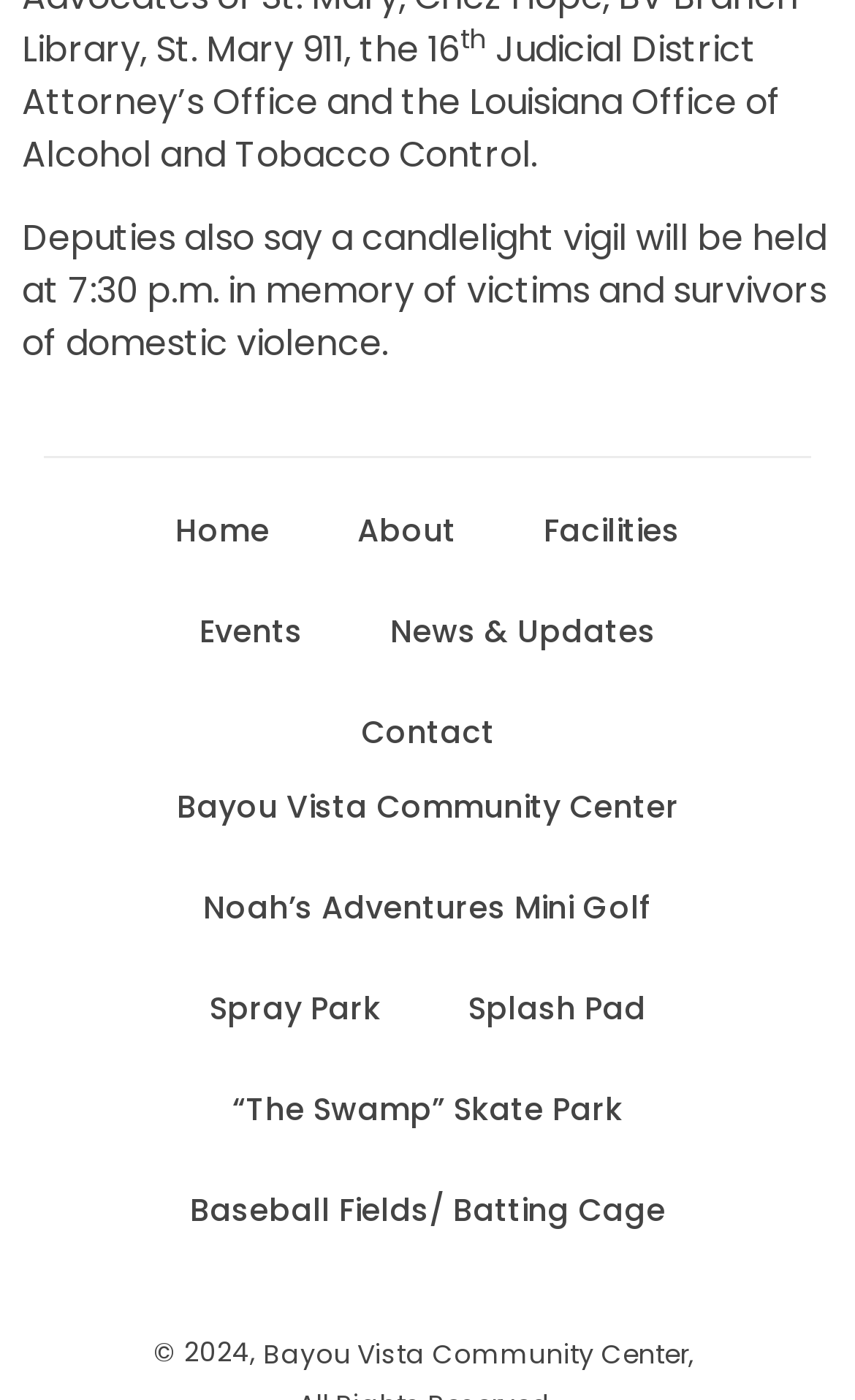Locate the bounding box coordinates of the UI element described by: "Noah’s Adventures Mini Golf". The bounding box coordinates should consist of four float numbers between 0 and 1, i.e., [left, top, right, bottom].

[0.186, 0.613, 0.814, 0.685]